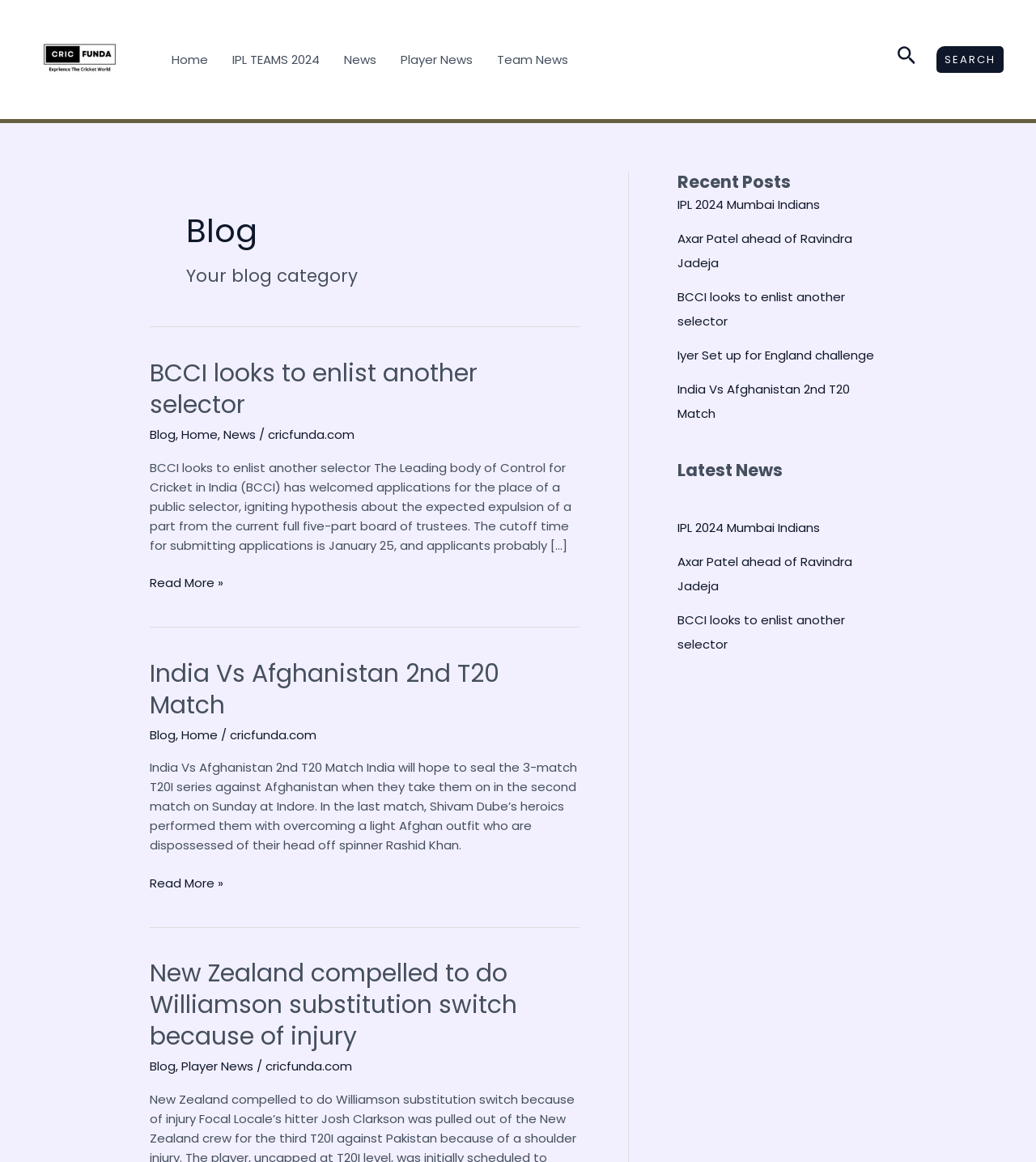What is the name of the blog?
Using the screenshot, give a one-word or short phrase answer.

Cricfunda